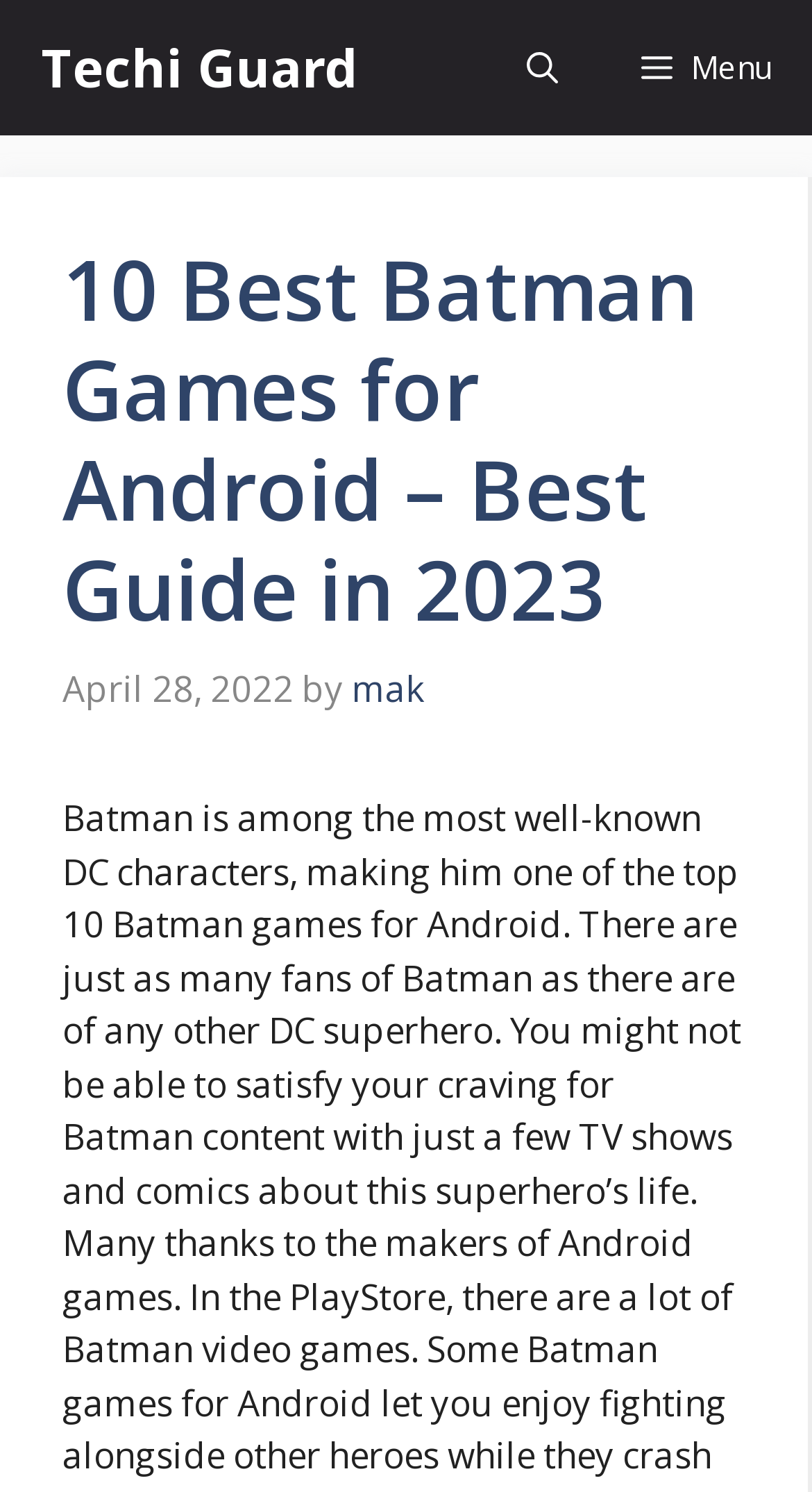What is the purpose of the button?
Please answer the question with as much detail and depth as you can.

I found the purpose of the button by looking at the link element in the navigation section, which is labeled as 'Open Search Bar'.